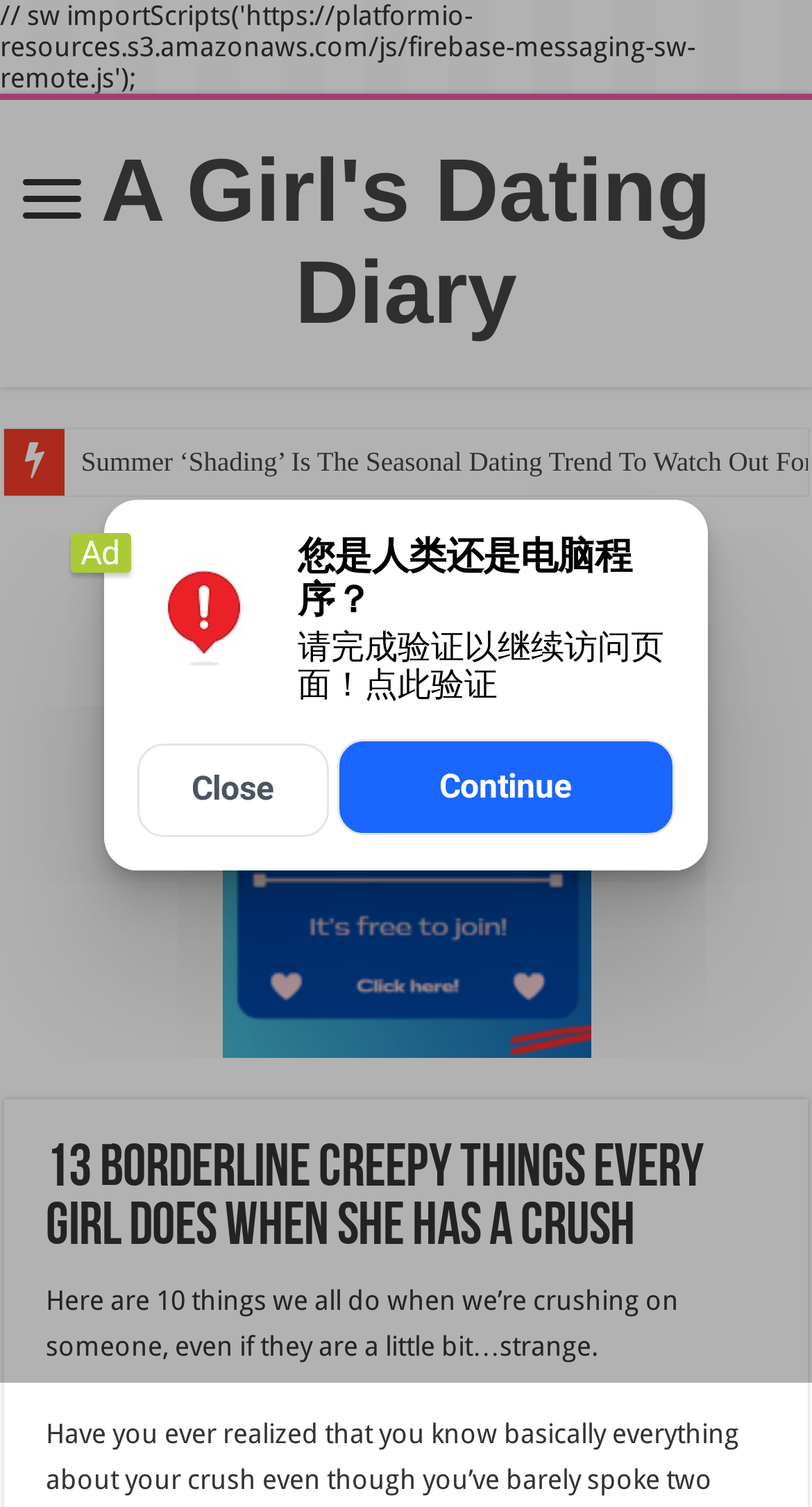How many things does the article claim girls do when they have a crush?
Look at the image and answer the question using a single word or phrase.

13